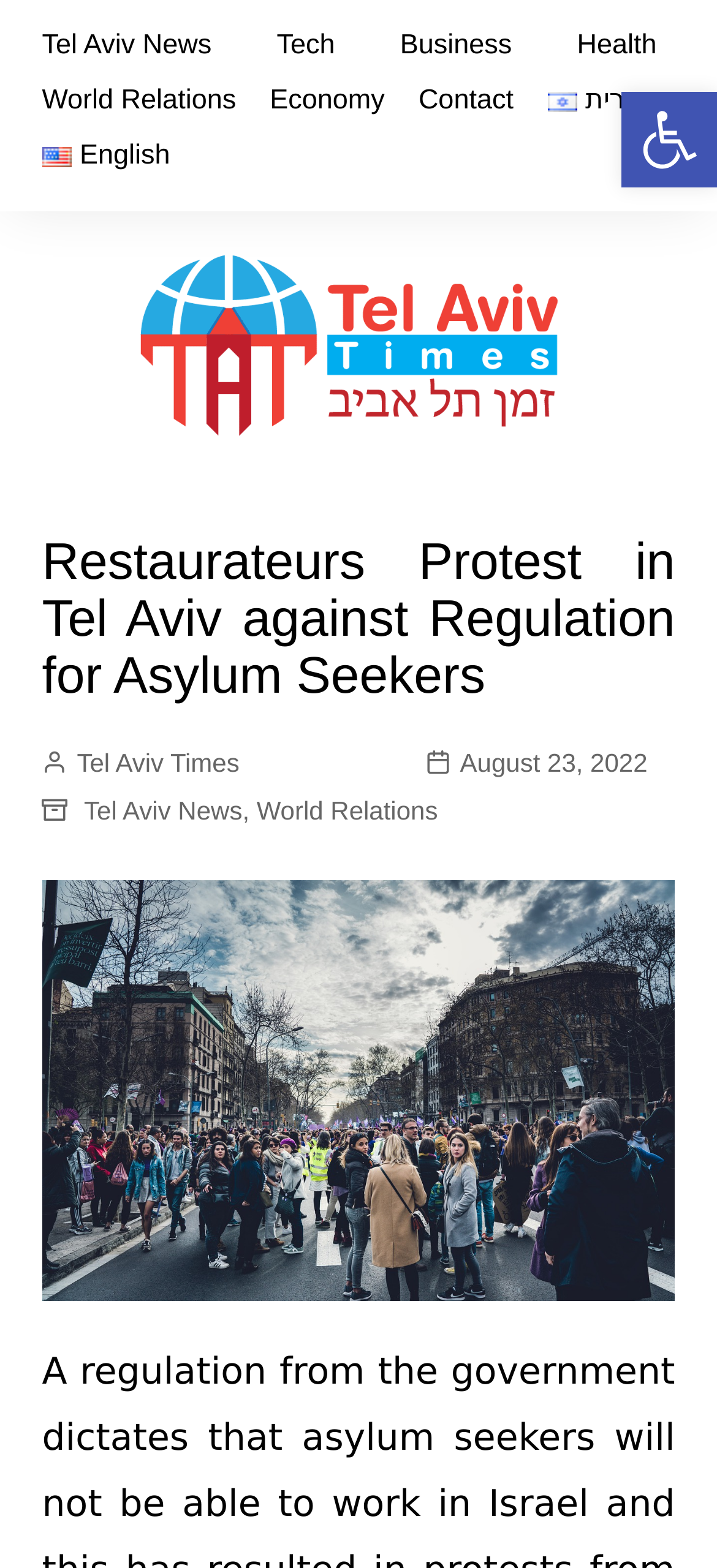Provide the bounding box coordinates of the HTML element described as: "World Relations". The bounding box coordinates should be four float numbers between 0 and 1, i.e., [left, top, right, bottom].

[0.358, 0.504, 0.611, 0.53]